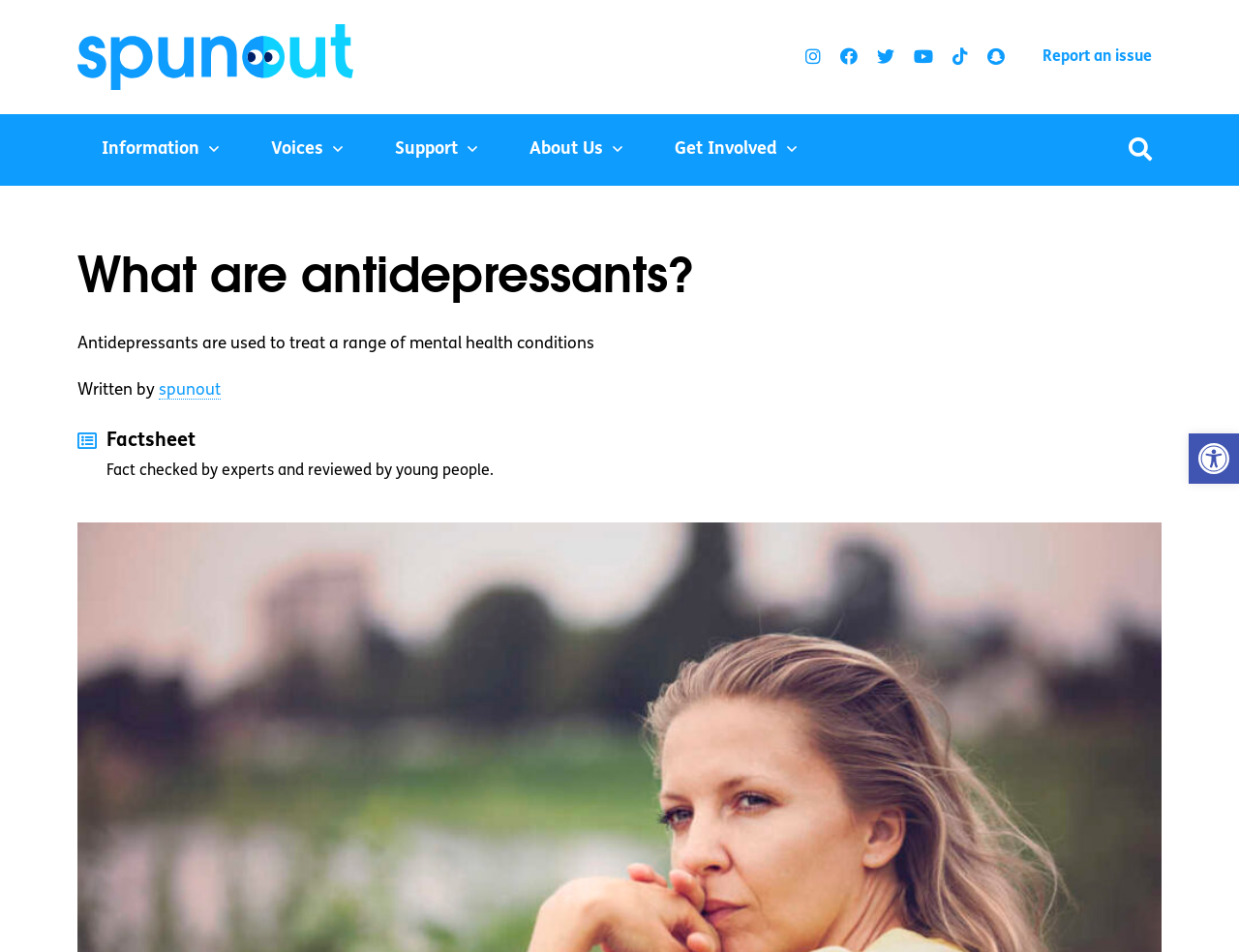Analyze the image and deliver a detailed answer to the question: What is the logo of the website?

The logo of the website is located at the top left corner of the webpage, and it is an image with the text 'spunout'.